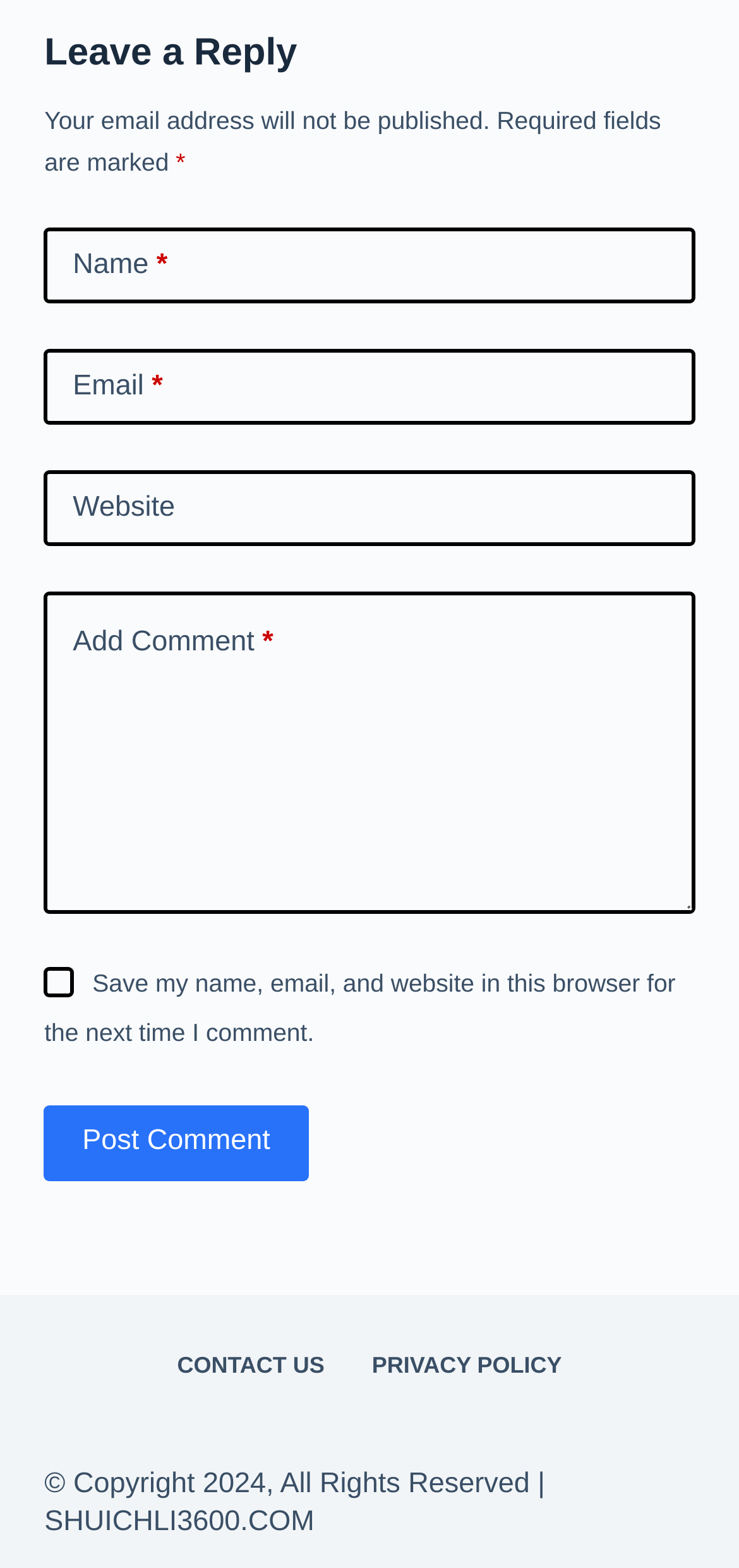Locate the bounding box of the user interface element based on this description: "parent_node: Name name="author"".

[0.06, 0.145, 0.94, 0.193]